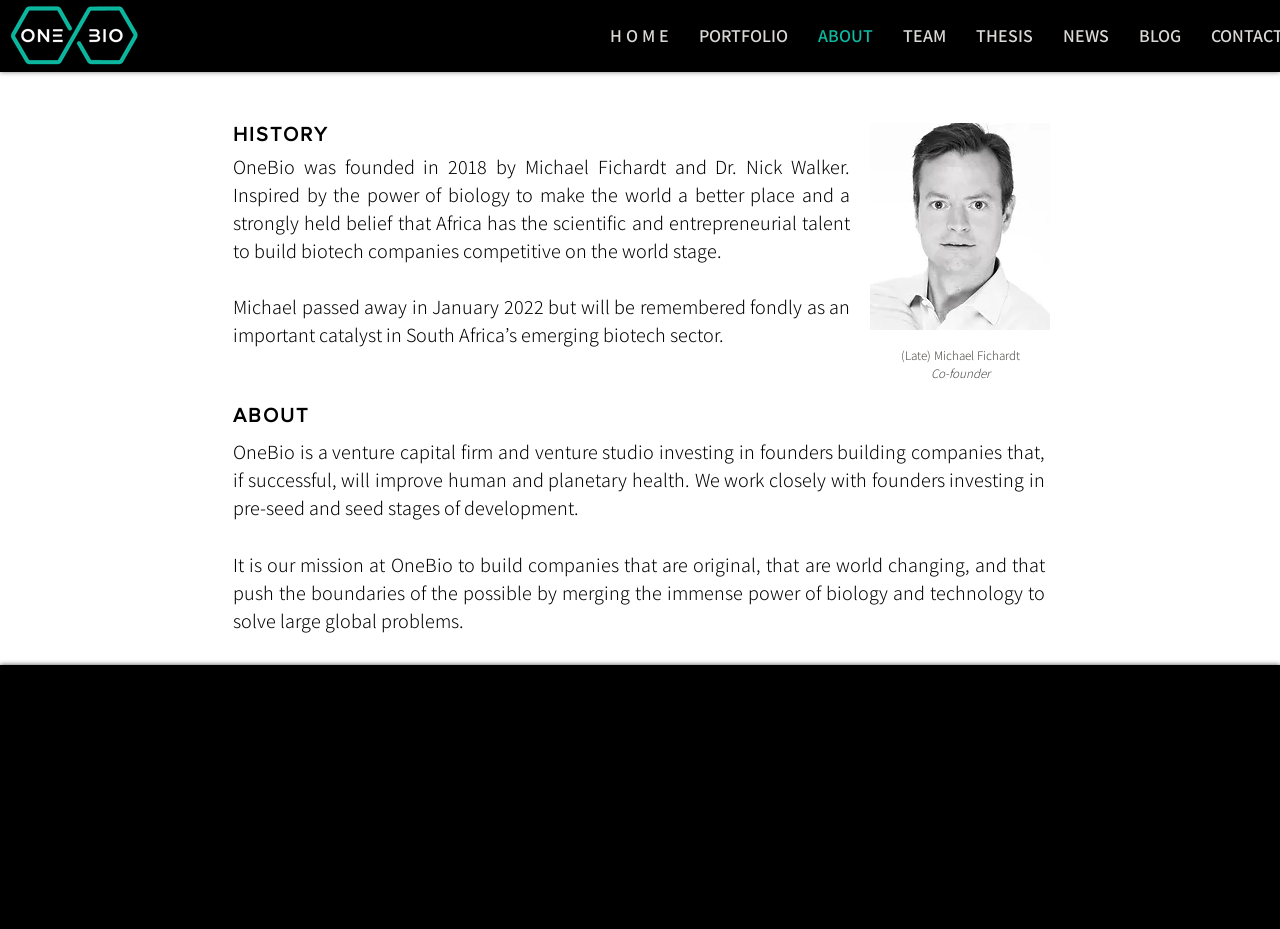Please specify the bounding box coordinates of the element that should be clicked to execute the given instruction: 'go to home page'. Ensure the coordinates are four float numbers between 0 and 1, expressed as [left, top, right, bottom].

[0.465, 0.023, 0.534, 0.055]